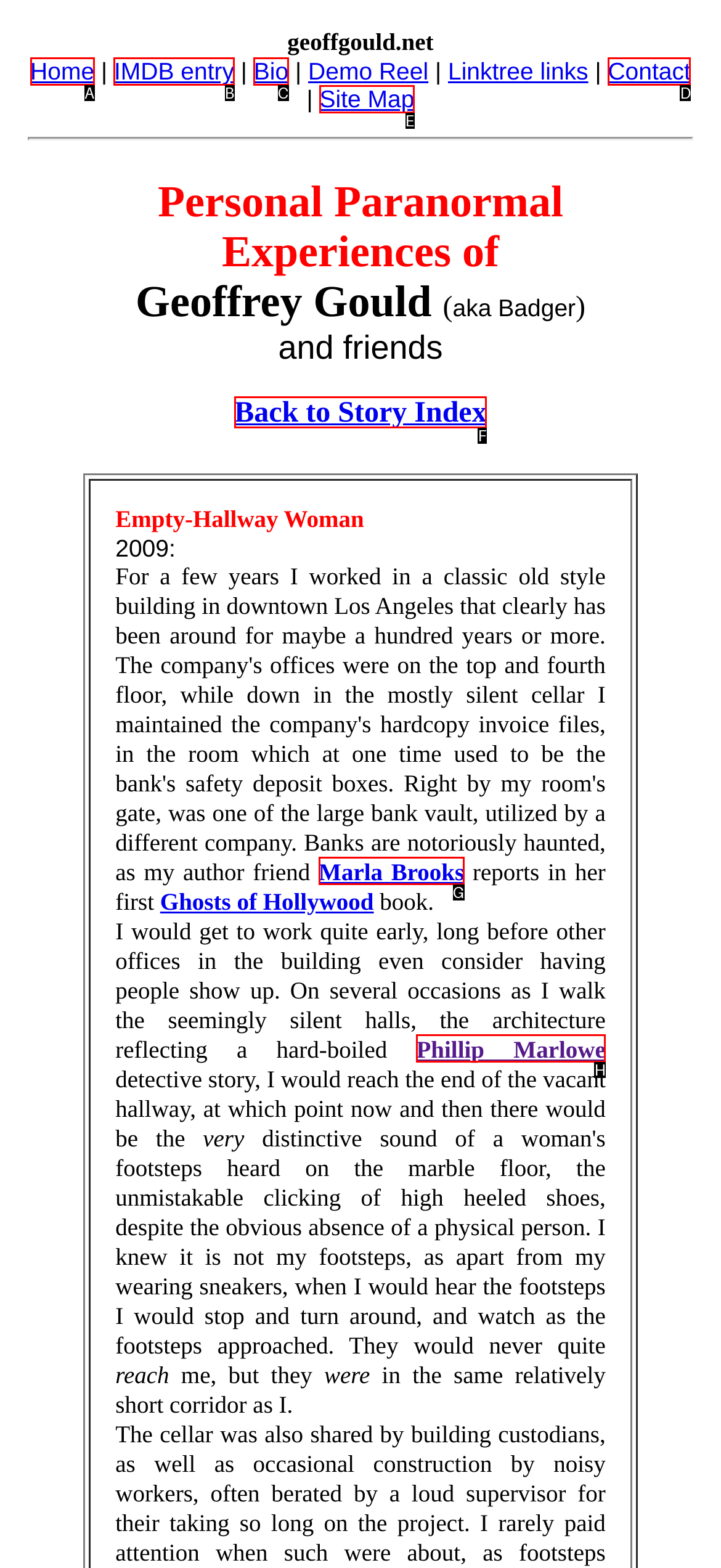Point out the option that aligns with the description: Bio
Provide the letter of the corresponding choice directly.

C